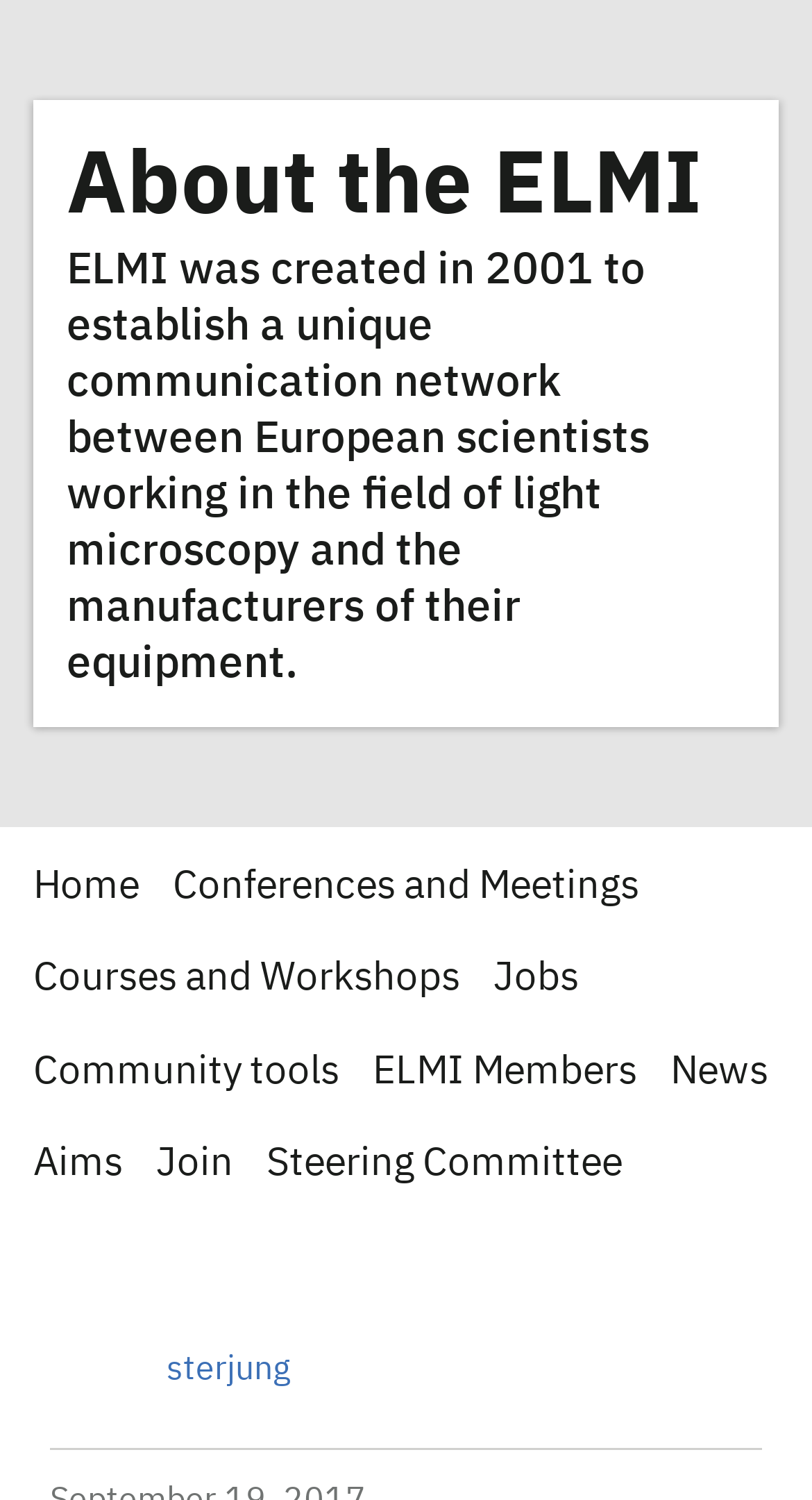How many paragraphs of text are on the webpage?
From the screenshot, provide a brief answer in one word or phrase.

1